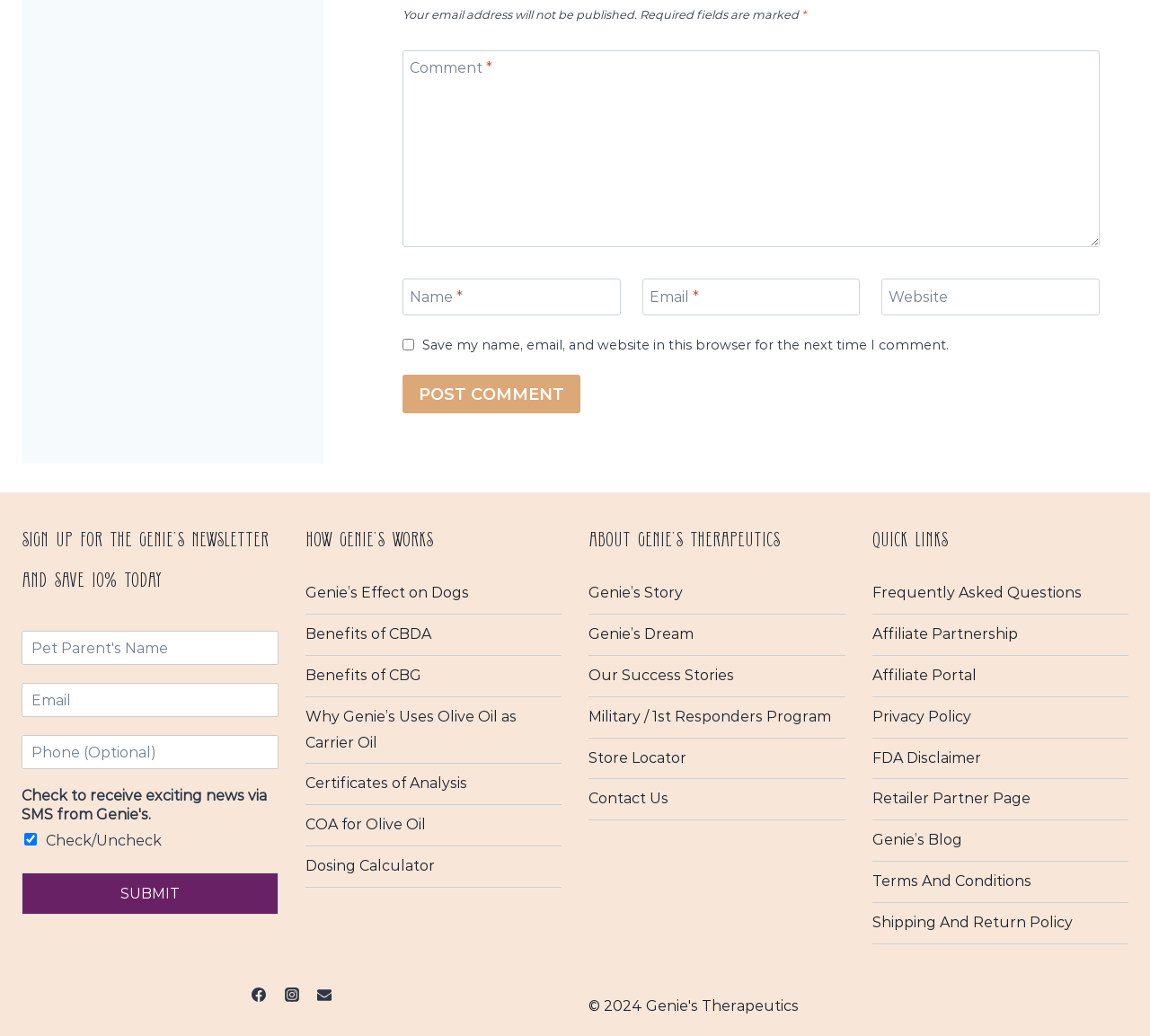What is the purpose of the checkbox 'Save my name, email, and website in this browser for the next time I comment.'?
Answer the question with a detailed explanation, including all necessary information.

The checkbox is located below the comment form, and its description suggests that it allows users to save their name, email, and website in the browser for future comments. This implies that the purpose of the checkbox is to save user data for convenience.